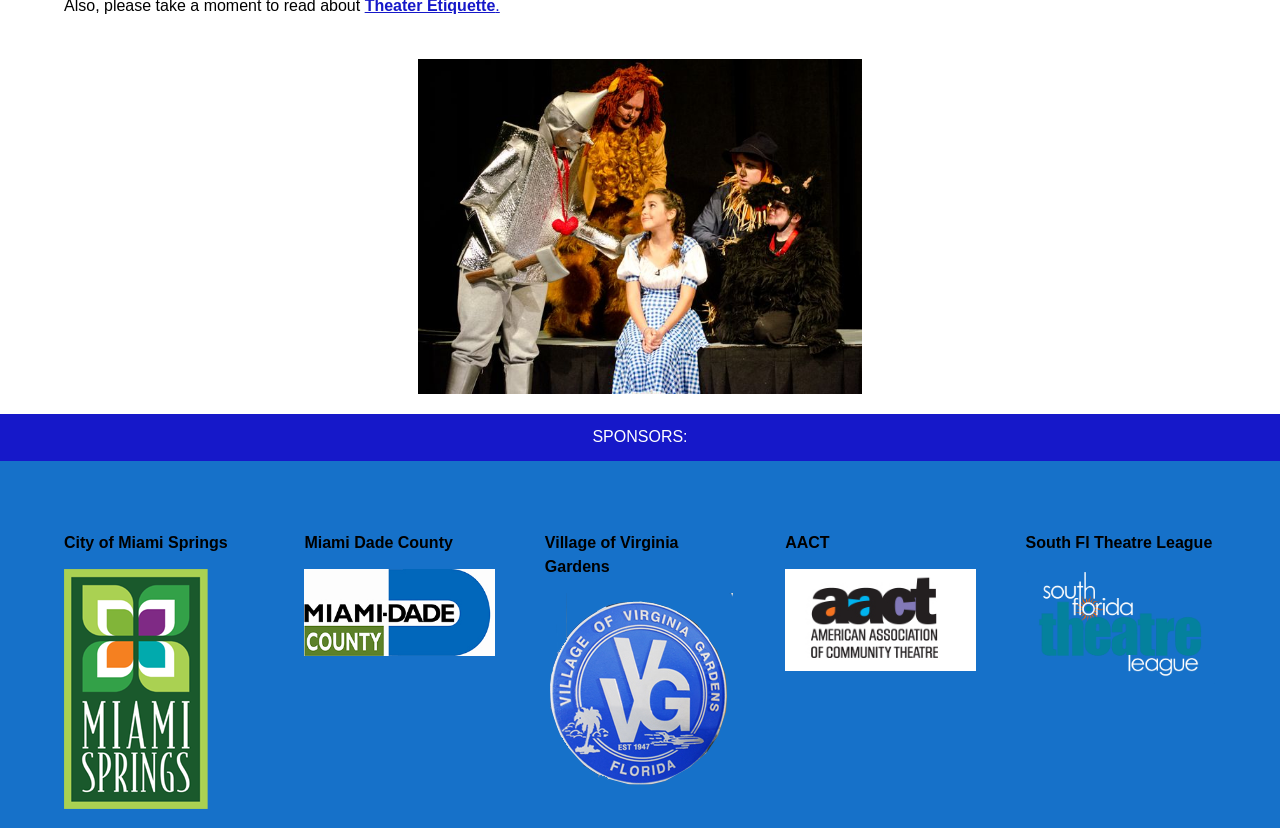Specify the bounding box coordinates (top-left x, top-left y, bottom-right x, bottom-right y) of the UI element in the screenshot that matches this description: title="1st-week-quintet"

[0.05, 0.044, 0.95, 0.476]